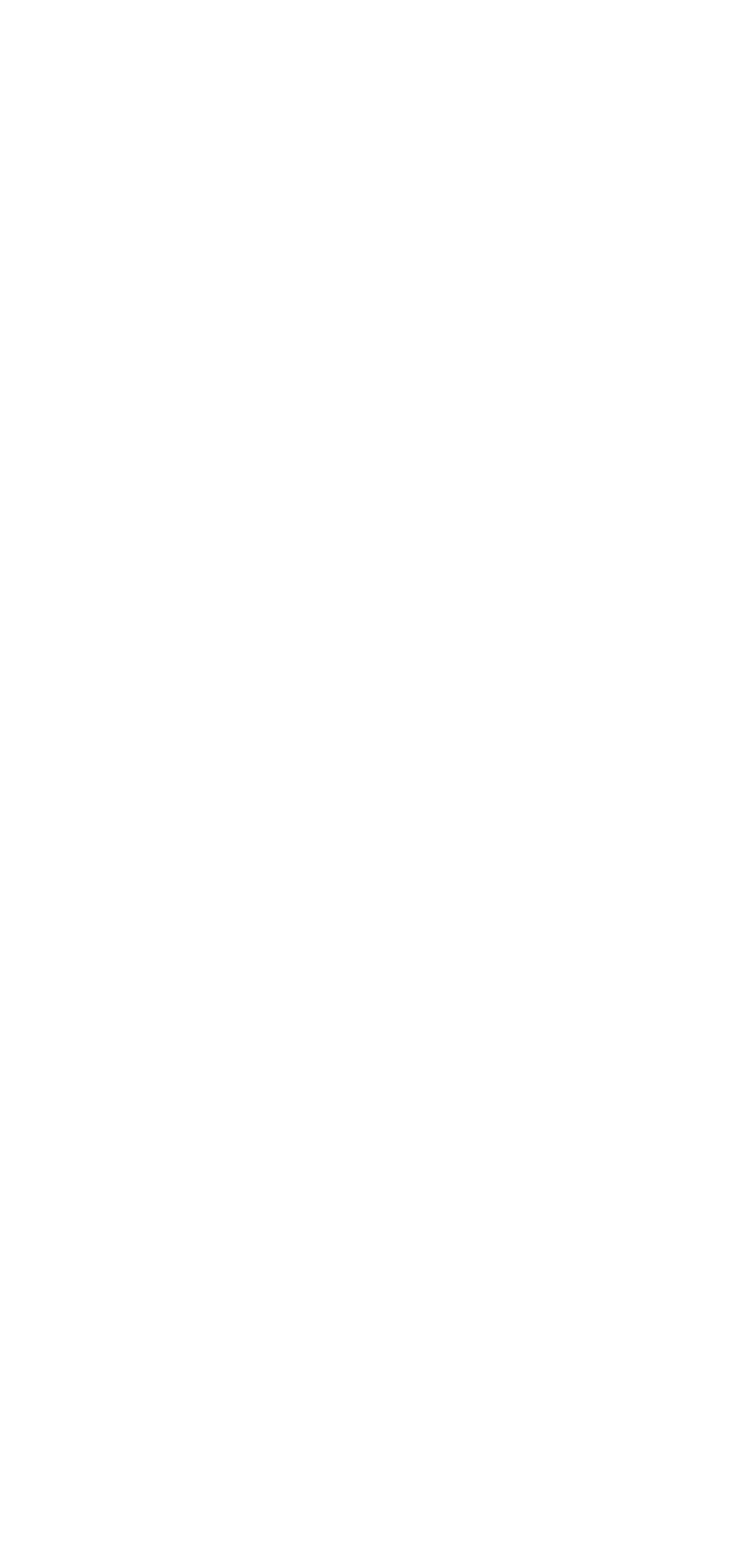Determine the bounding box coordinates of the clickable element necessary to fulfill the instruction: "check out Perch - A really little CMS". Provide the coordinates as four float numbers within the 0 to 1 range, i.e., [left, top, right, bottom].

[0.062, 0.565, 0.938, 0.738]